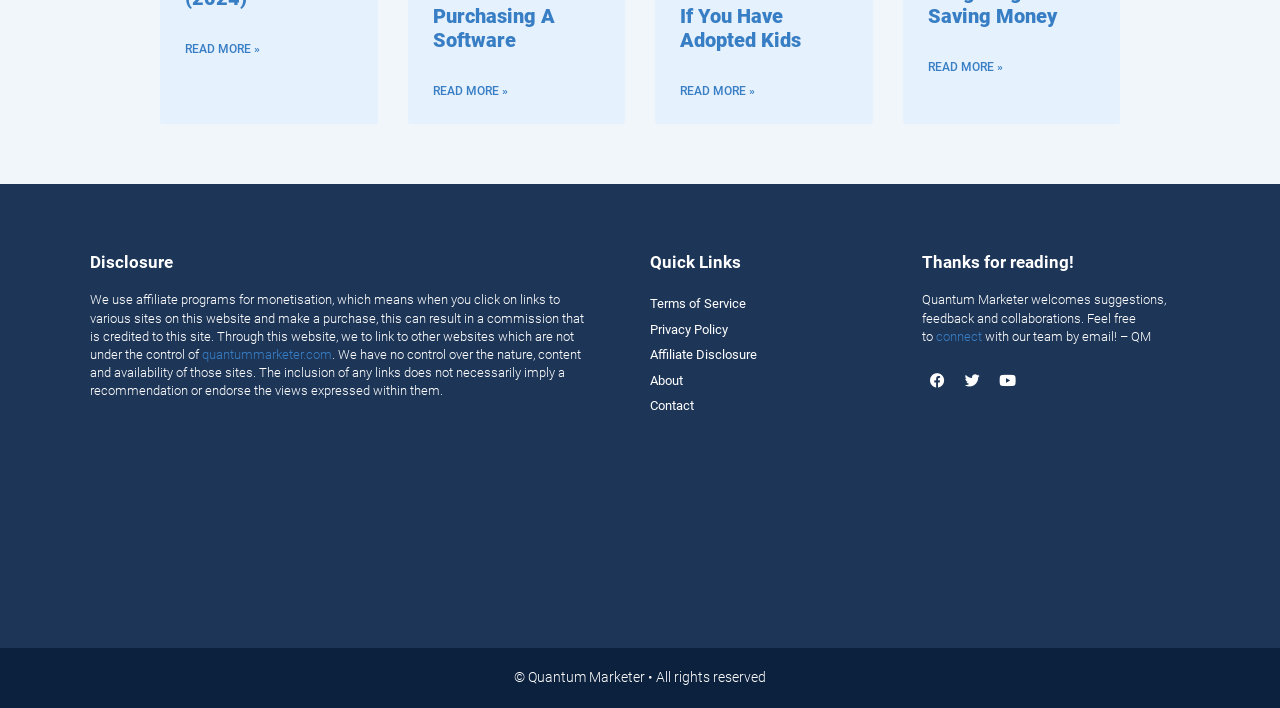How many links are there in the main section?
Could you answer the question in a detailed manner, providing as much information as possible?

I counted the number of links in the main section, which are 'Read more about 14 Best Twitch Viewer Bots (2024)', 'Read more about 5 Things To Consider While Purchasing A Software', 'Read more about Financial Decision You Should Make If You Have Adopted Kids', and 'Read more about Techniques For Budgeting And Saving Money'.